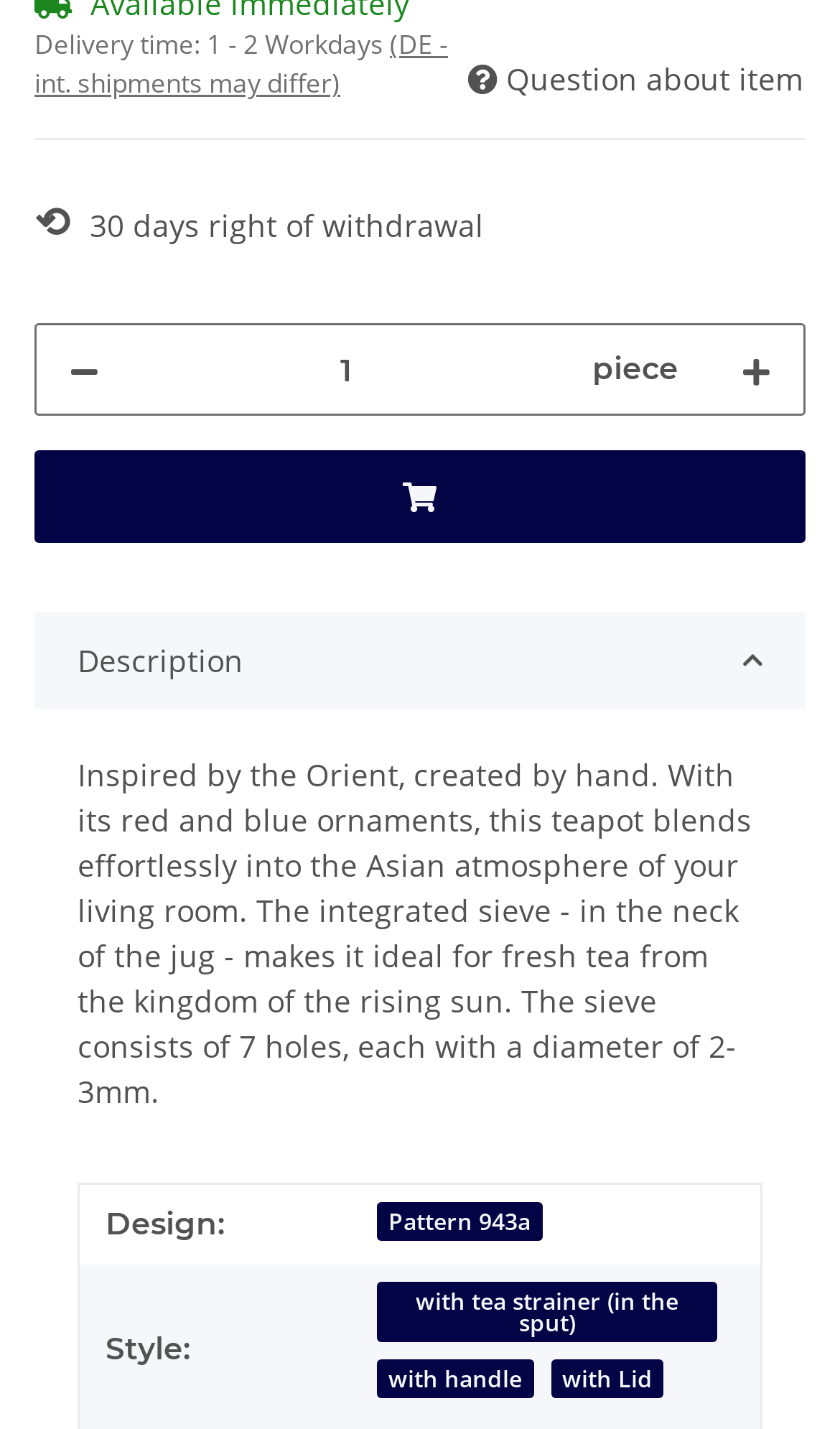Give a concise answer using one word or a phrase to the following question:
What is the purpose of the sieve in the teapot?

For fresh tea